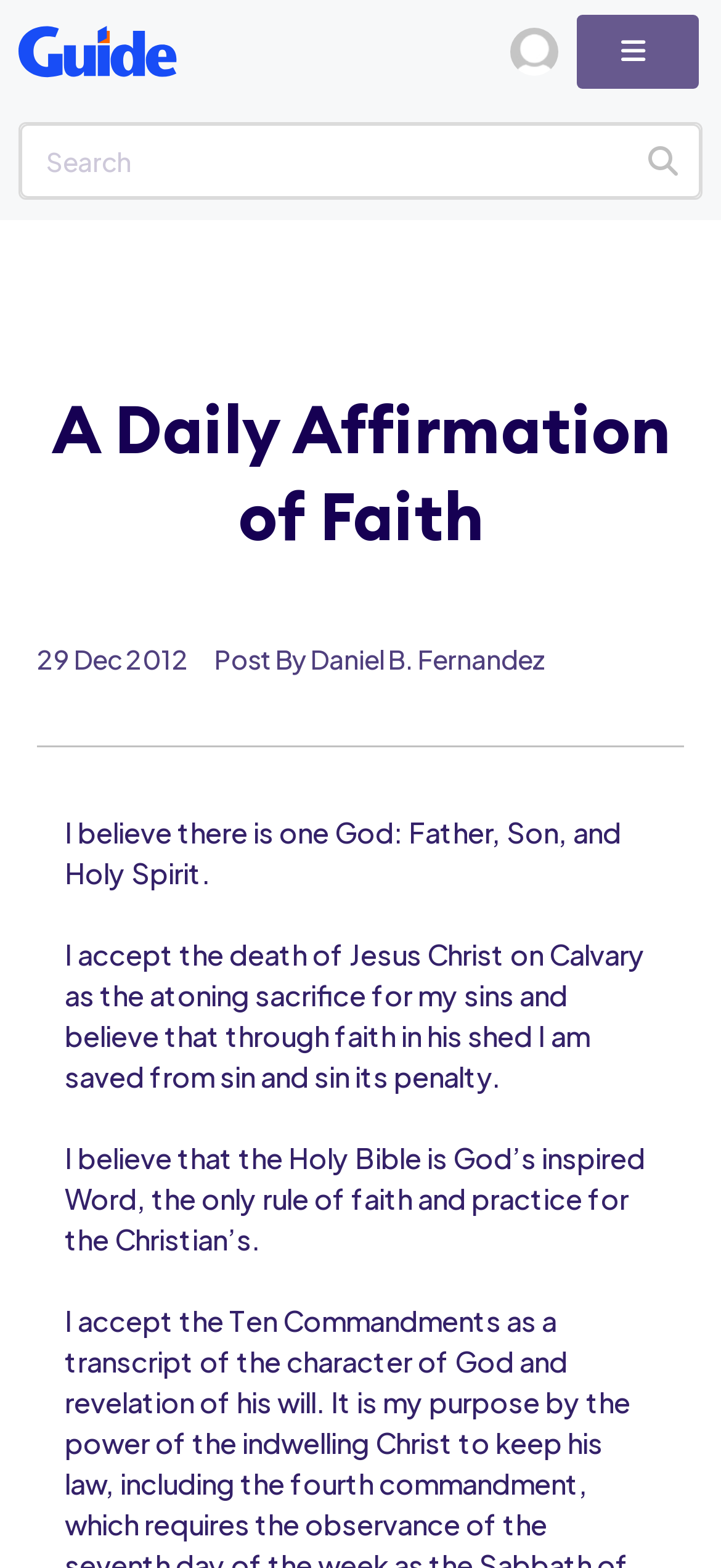Using the description: "parent_node: Search name="s" placeholder="Search" title="Search"", determine the UI element's bounding box coordinates. Ensure the coordinates are in the format of four float numbers between 0 and 1, i.e., [left, top, right, bottom].

[0.031, 0.08, 0.869, 0.125]